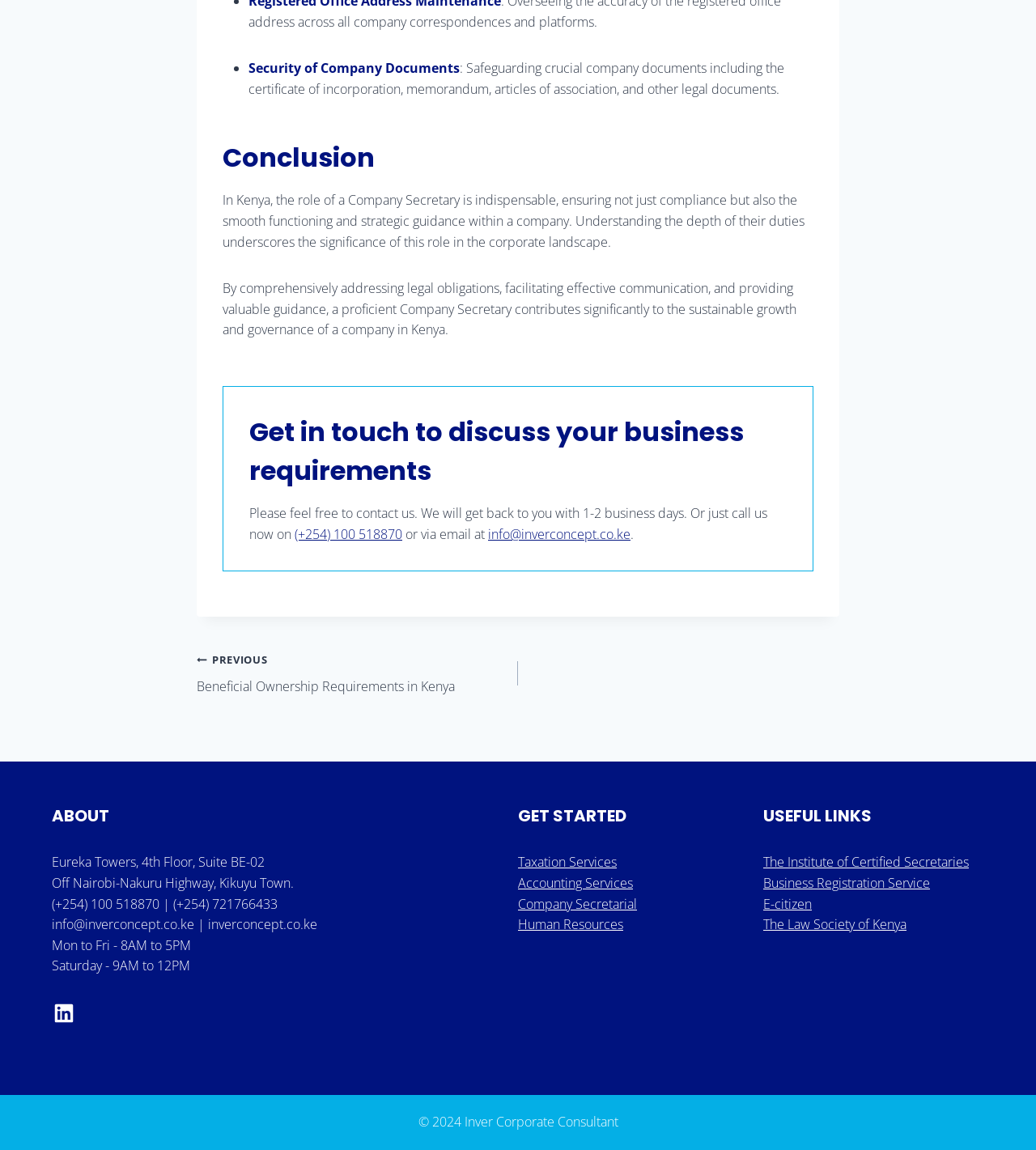Please indicate the bounding box coordinates of the element's region to be clicked to achieve the instruction: "Read more about A List Of Reliable Apps and Services For Downloading Videos and Other Media". Provide the coordinates as four float numbers between 0 and 1, i.e., [left, top, right, bottom].

None